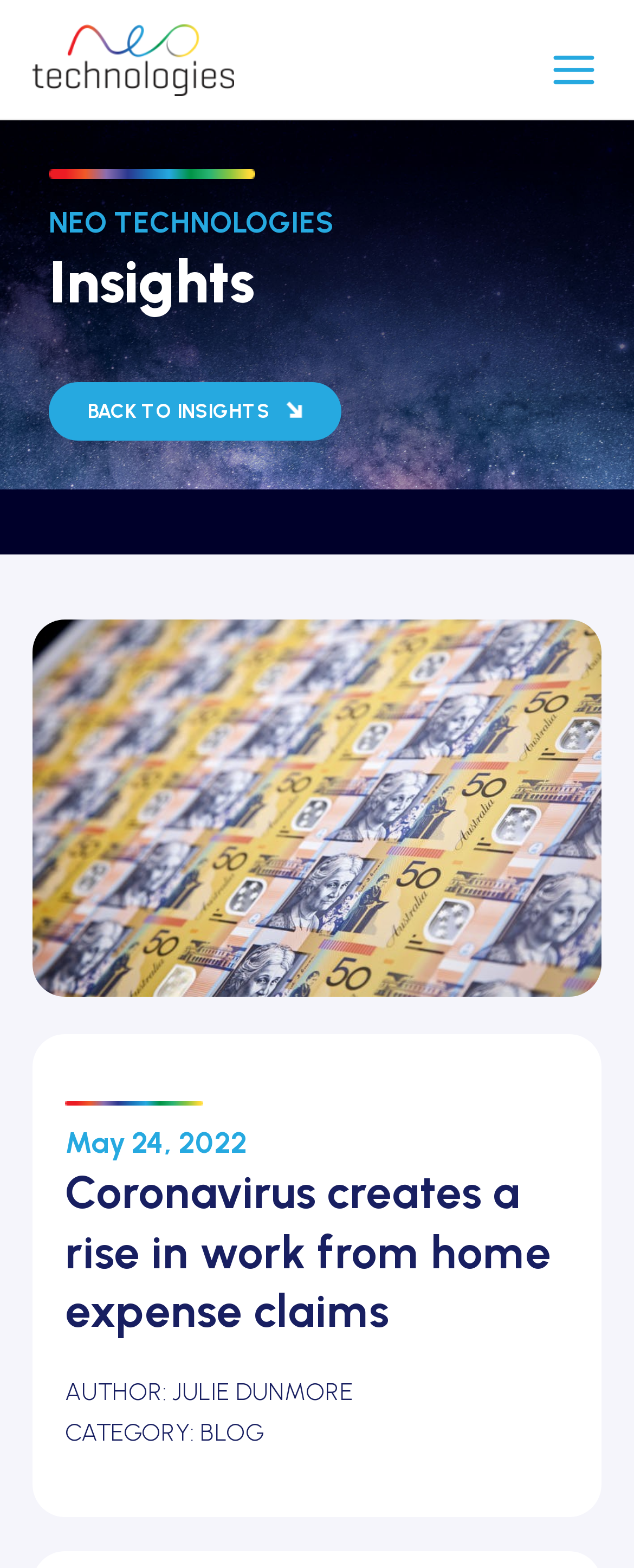What is the main topic of the article?
Please answer the question with a detailed response using the information from the screenshot.

I found the main topic of the article by looking at the heading element located at [0.103, 0.742, 0.897, 0.855] which contains the text 'Coronavirus creates a rise in work from home expense claims'.